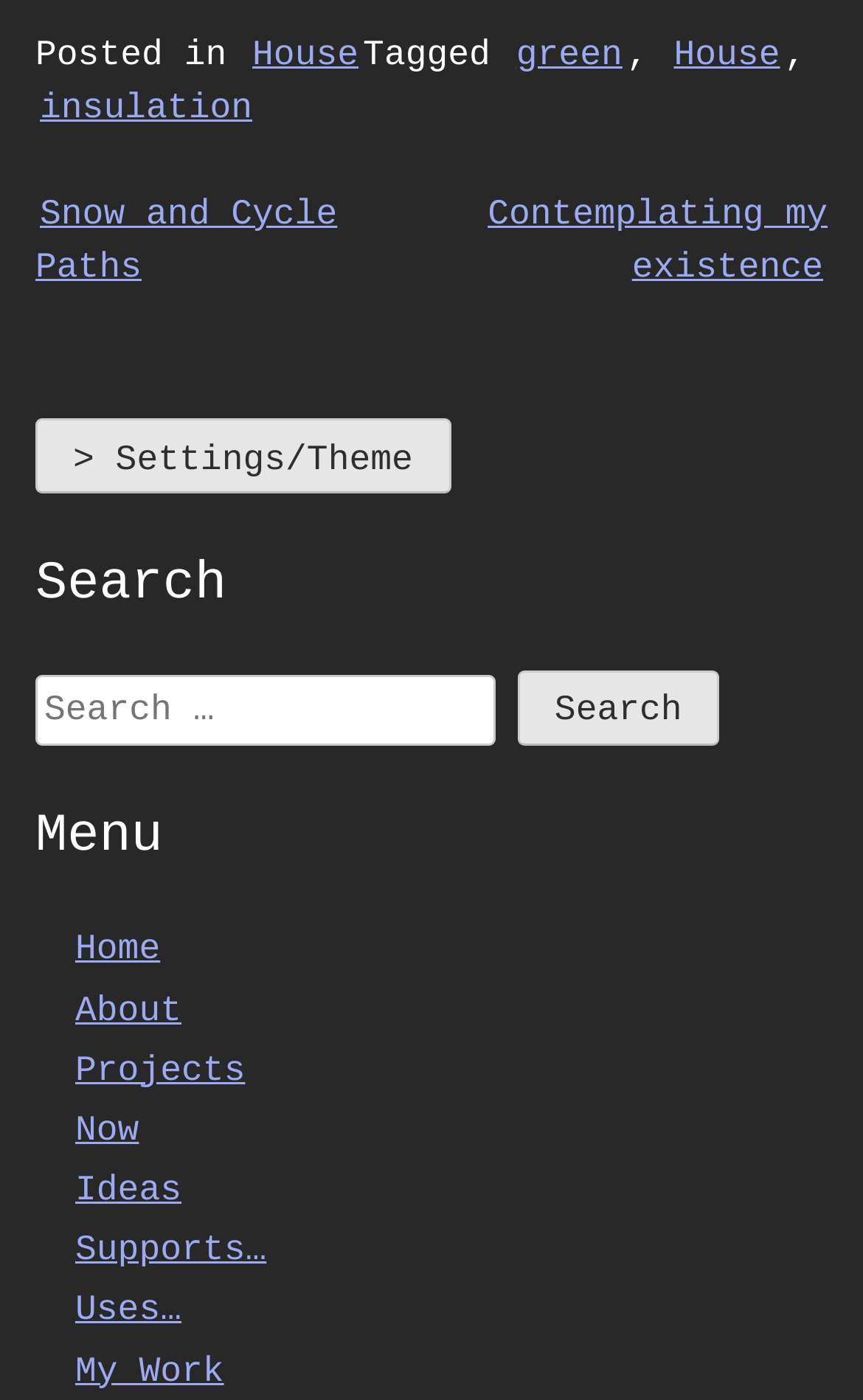Provide the bounding box coordinates for the area that should be clicked to complete the instruction: "Change settings".

[0.041, 0.299, 0.522, 0.352]